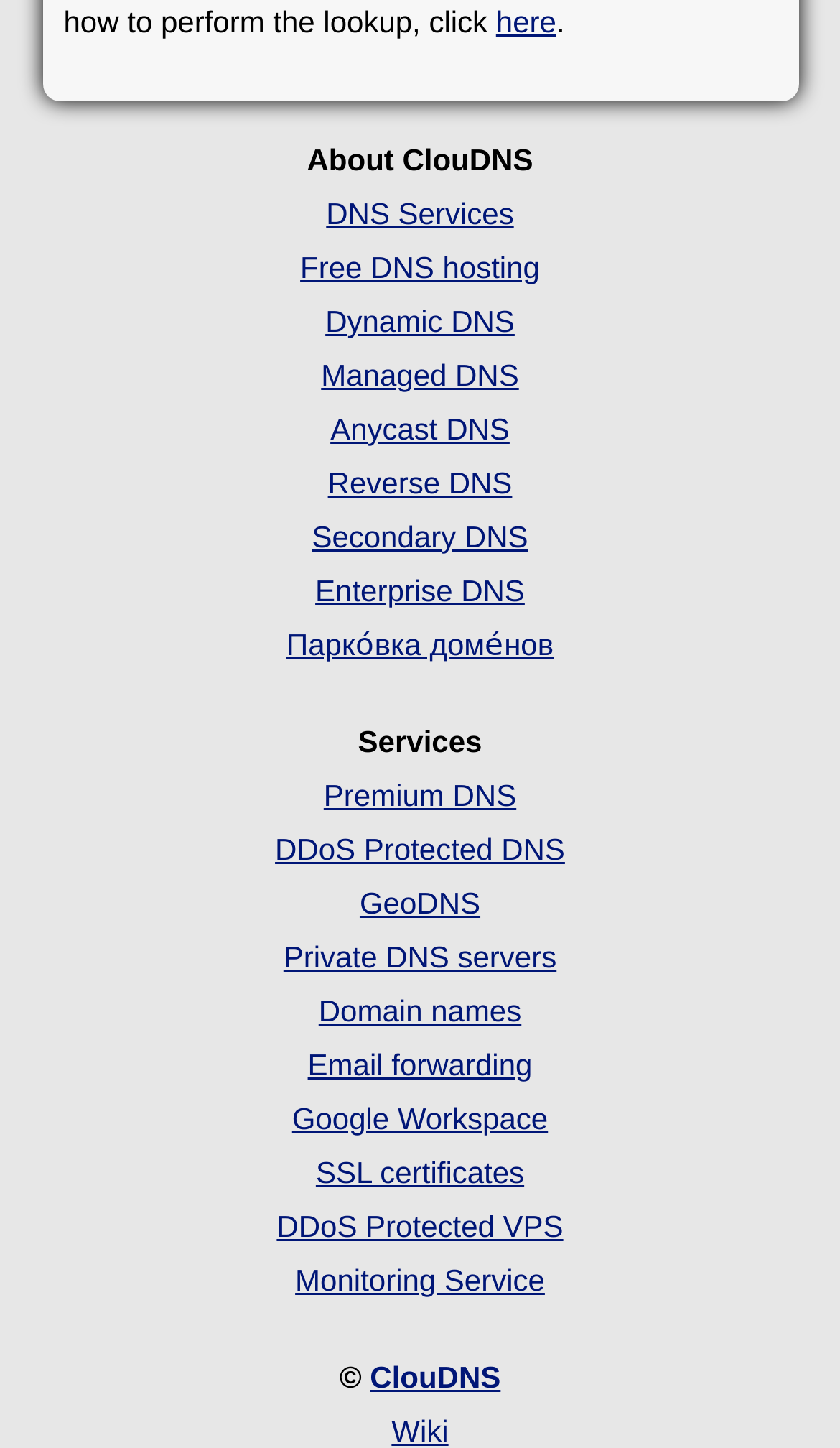Locate the bounding box coordinates of the area that needs to be clicked to fulfill the following instruction: "check out Premium DNS". The coordinates should be in the format of four float numbers between 0 and 1, namely [left, top, right, bottom].

[0.385, 0.537, 0.615, 0.561]